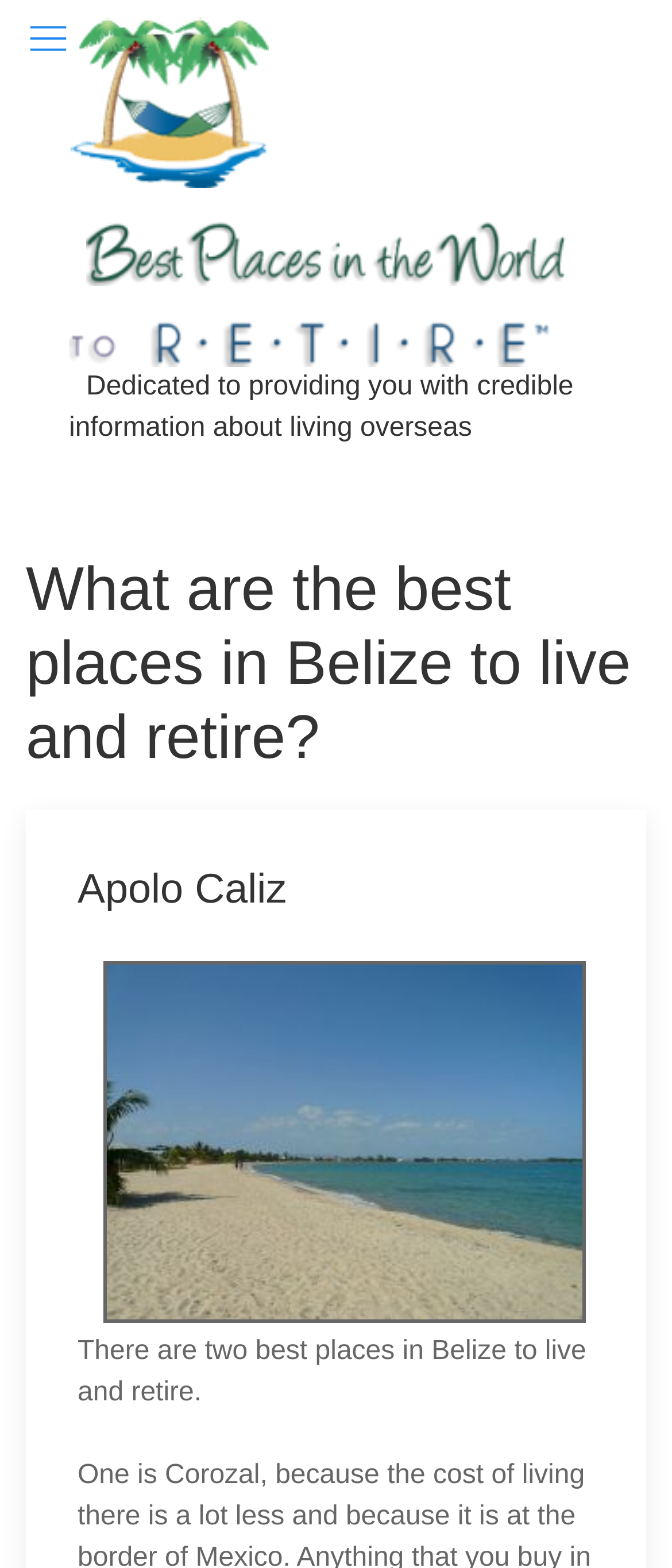What is the topic of the webpage?
Look at the image and respond with a one-word or short-phrase answer.

Belize